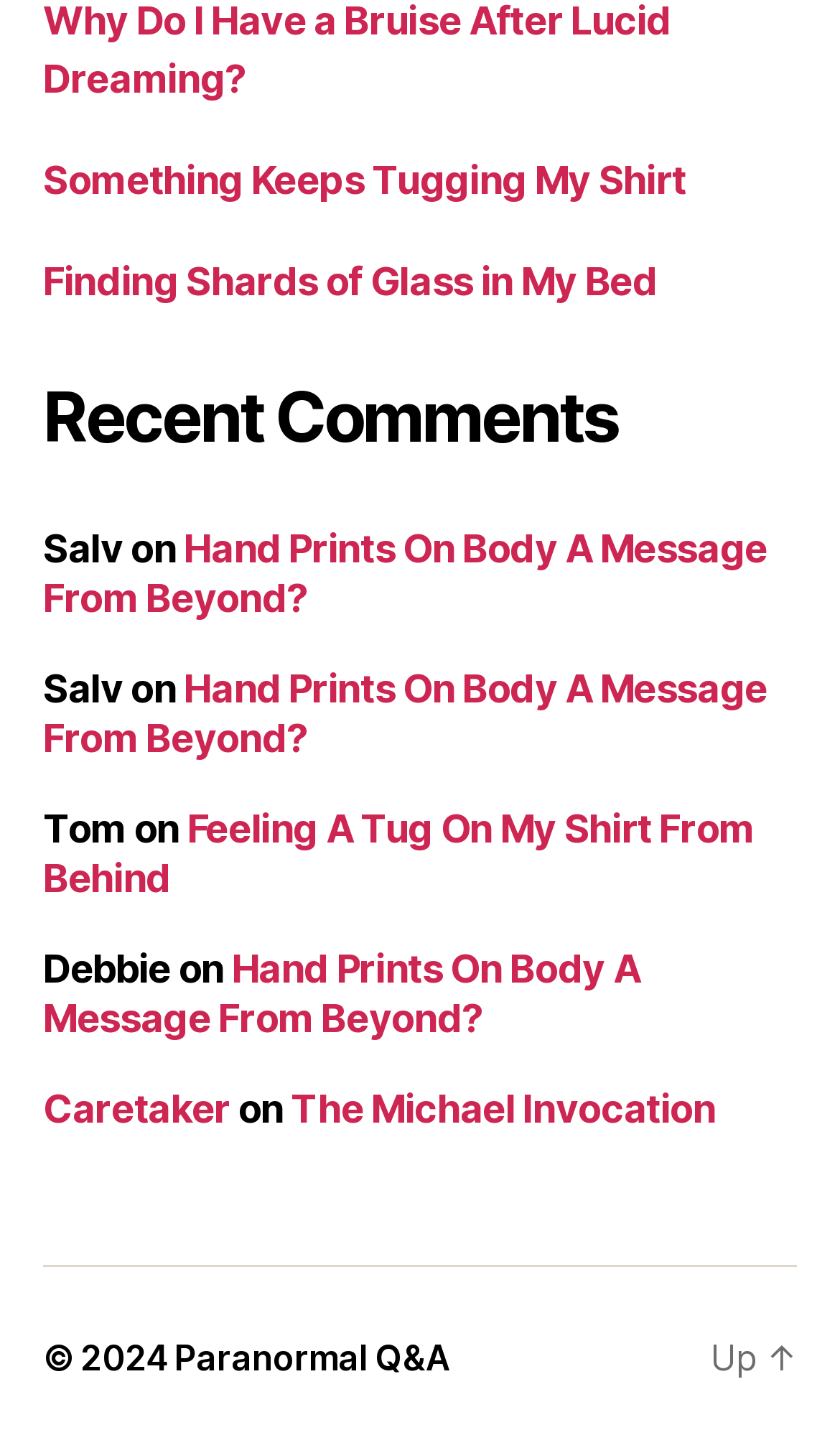Identify the bounding box coordinates of the area you need to click to perform the following instruction: "Go to the page 'Hand Prints On Body A Message From Beyond?'".

[0.051, 0.363, 0.914, 0.428]